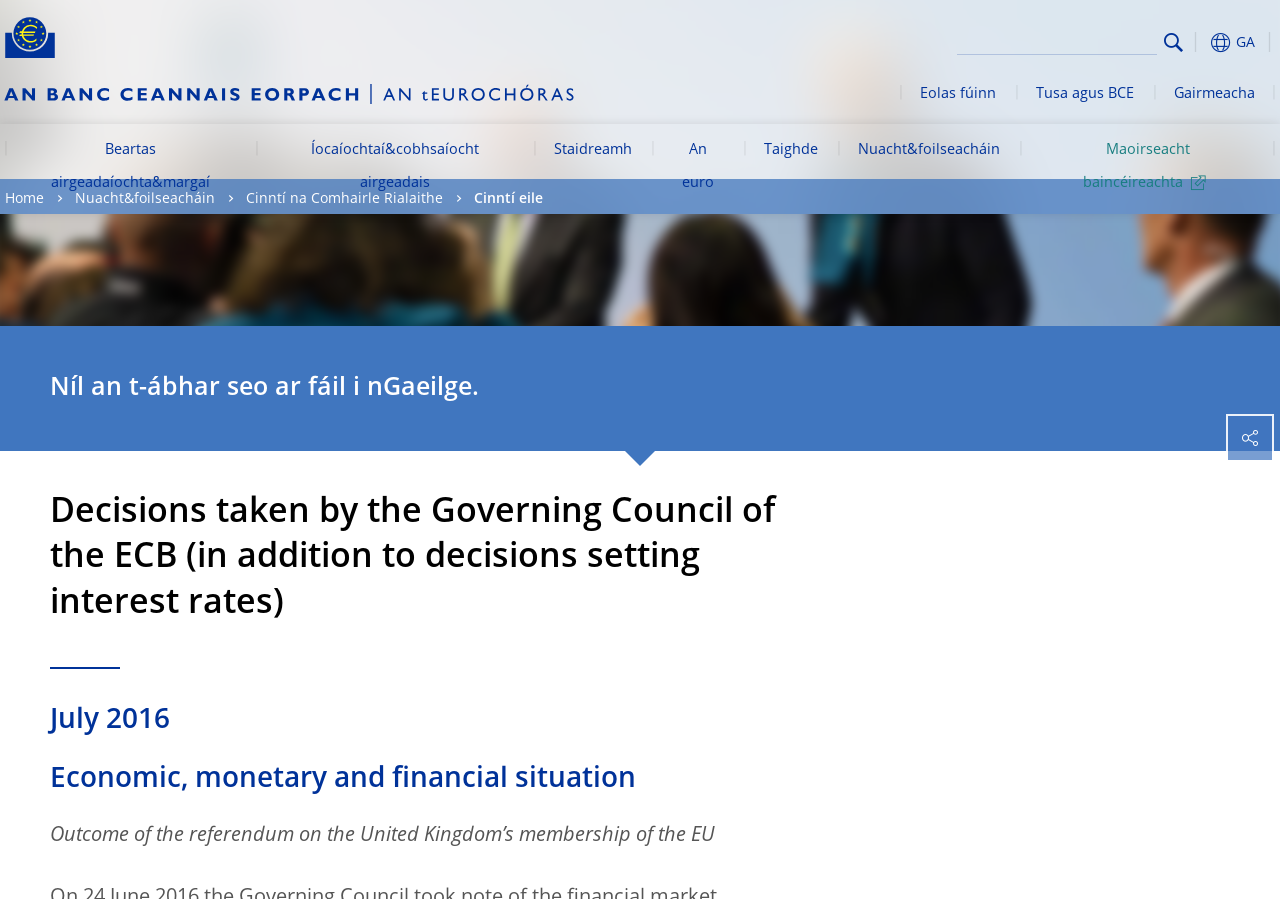Provide the bounding box coordinates for the UI element described in this sentence: "Tusa agus BCE". The coordinates should be four float values between 0 and 1, i.e., [left, top, right, bottom].

[0.794, 0.076, 0.902, 0.138]